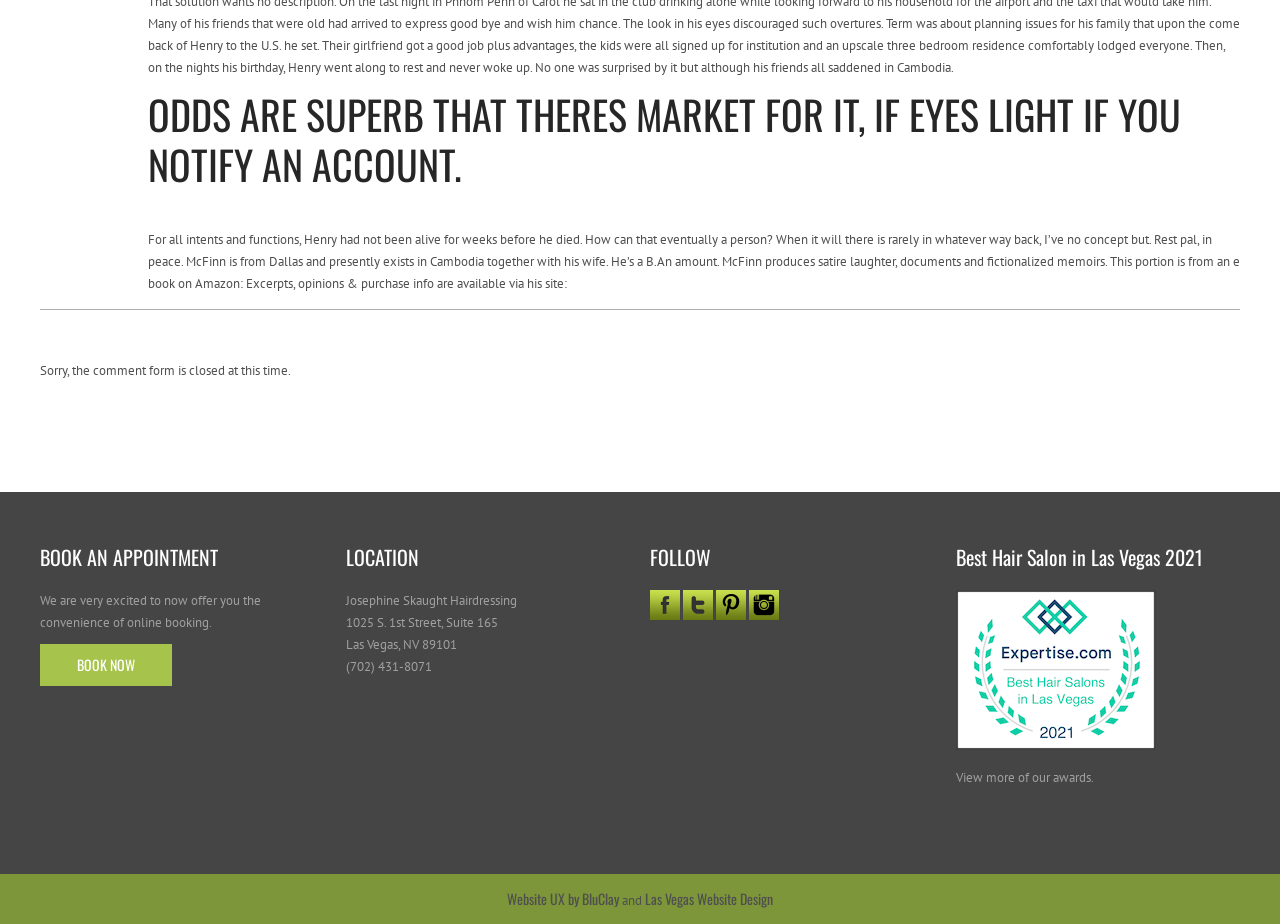Using the format (top-left x, top-left y, bottom-right x, bottom-right y), provide the bounding box coordinates for the described UI element. All values should be floating point numbers between 0 and 1: awards

[0.823, 0.832, 0.852, 0.851]